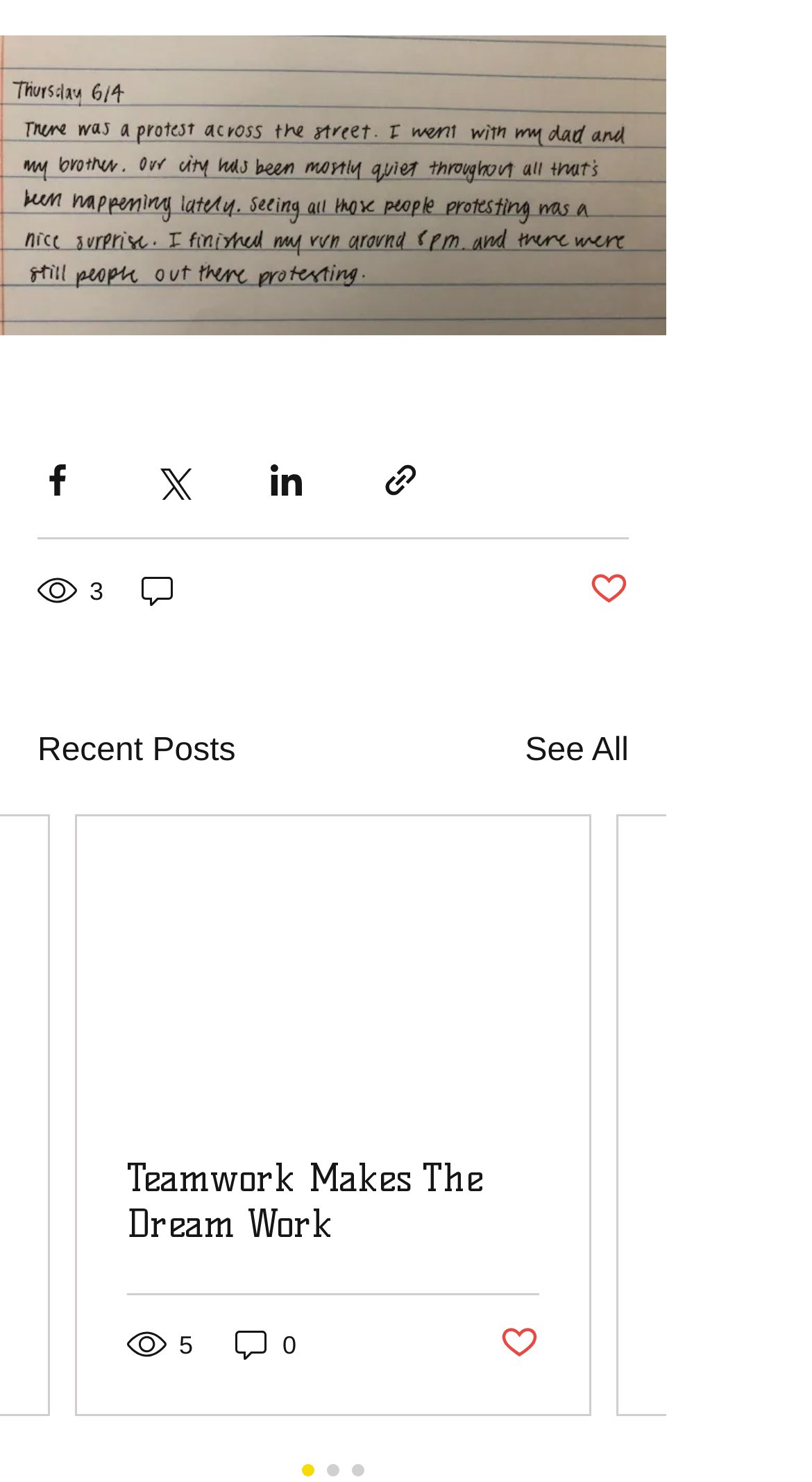Specify the bounding box coordinates of the element's region that should be clicked to achieve the following instruction: "Share via Facebook". The bounding box coordinates consist of four float numbers between 0 and 1, in the format [left, top, right, bottom].

[0.046, 0.311, 0.095, 0.338]